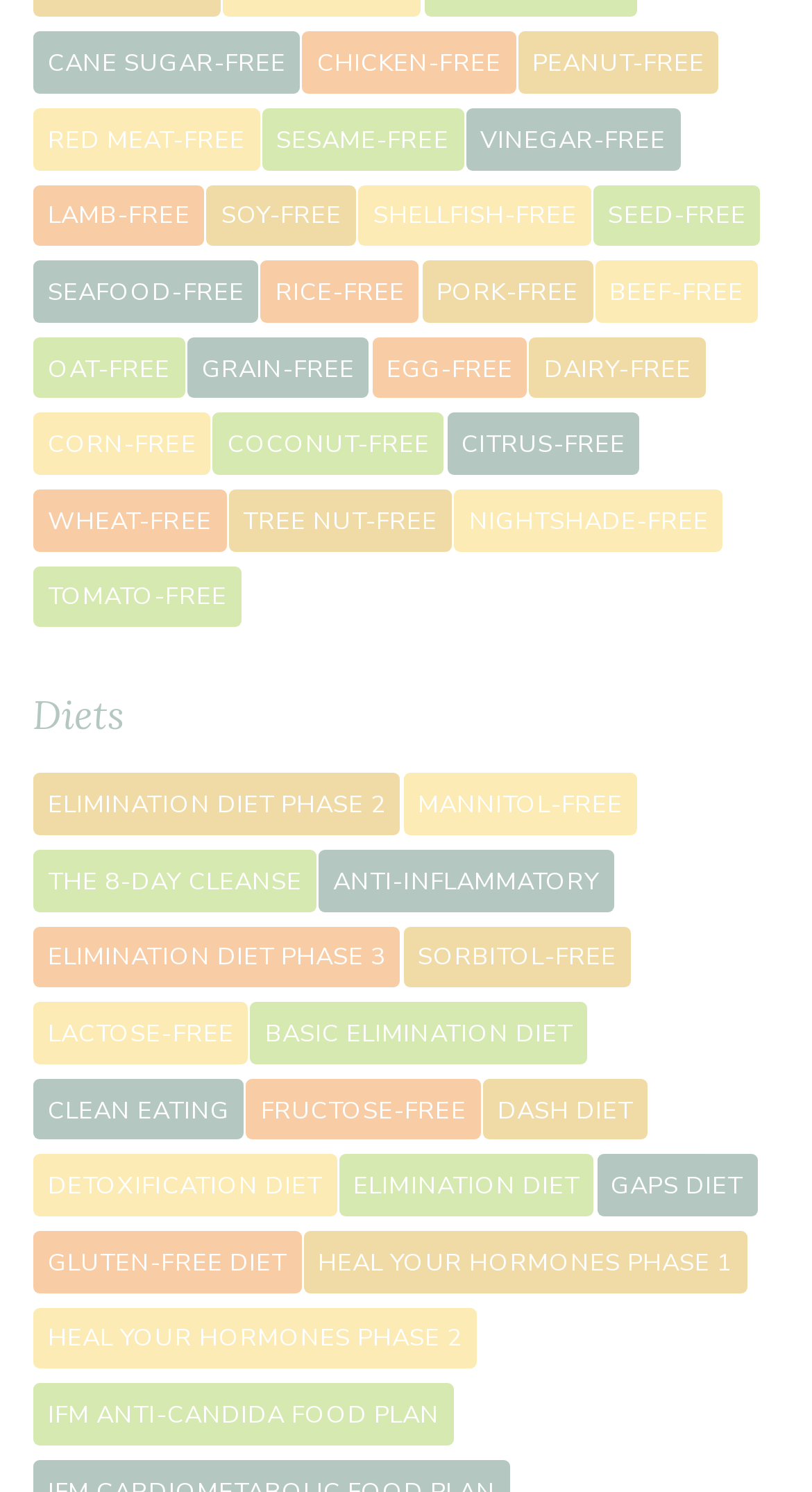Provide a brief response to the question below using a single word or phrase: 
How many ingredients are mentioned?

7